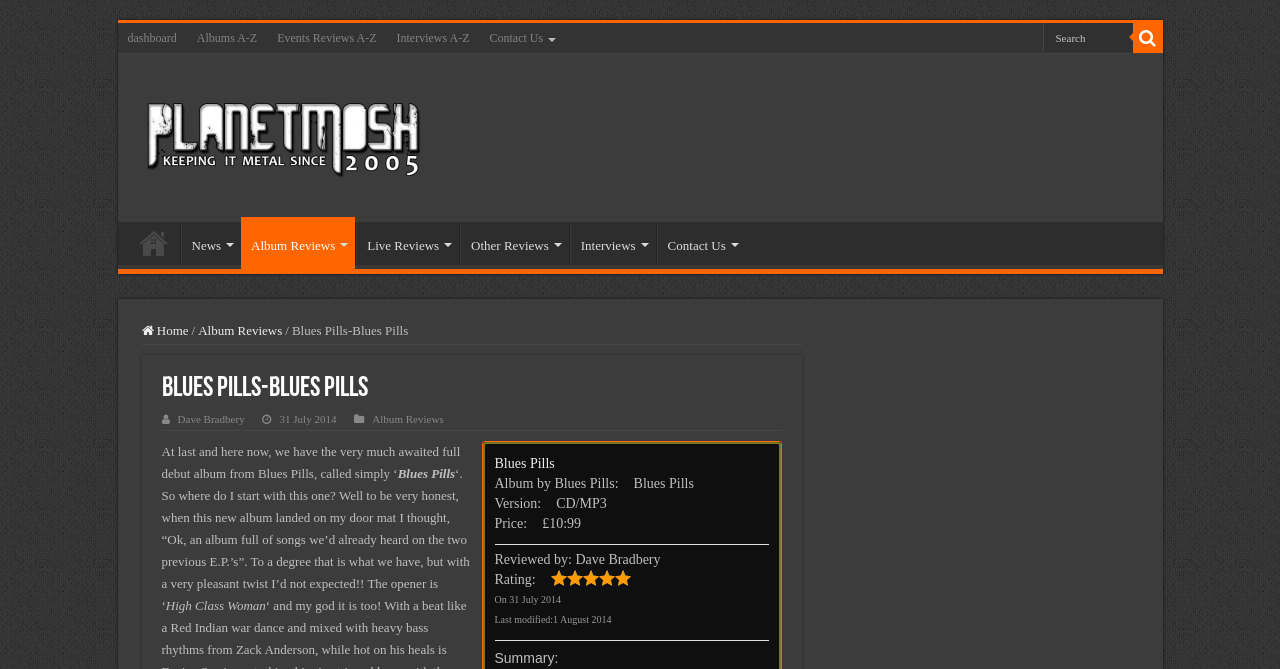Find the bounding box coordinates for the element described here: "Events Reviews A-Z".

[0.209, 0.034, 0.302, 0.079]